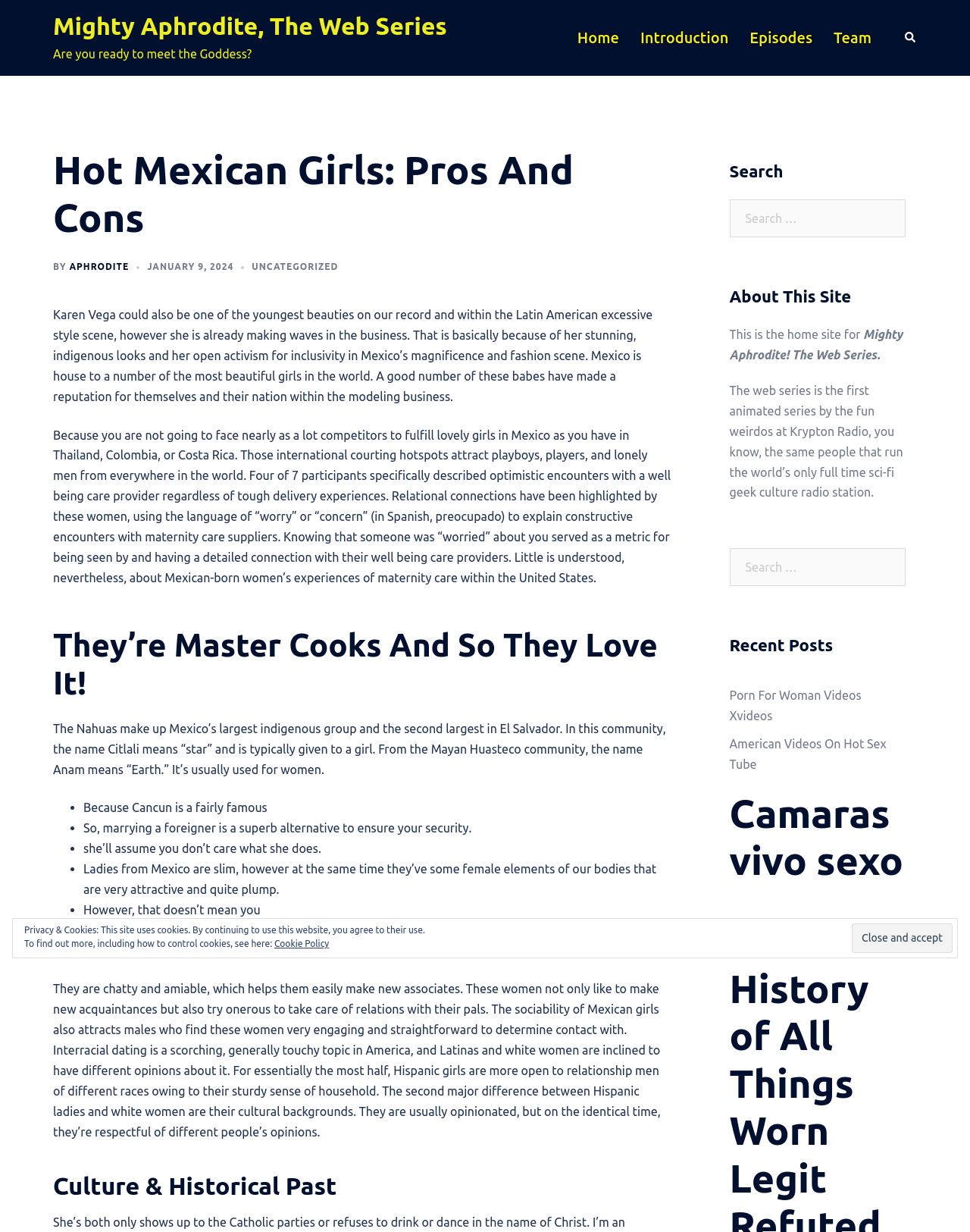Please determine the bounding box coordinates of the clickable area required to carry out the following instruction: "Search for something". The coordinates must be four float numbers between 0 and 1, represented as [left, top, right, bottom].

[0.752, 0.162, 0.934, 0.196]